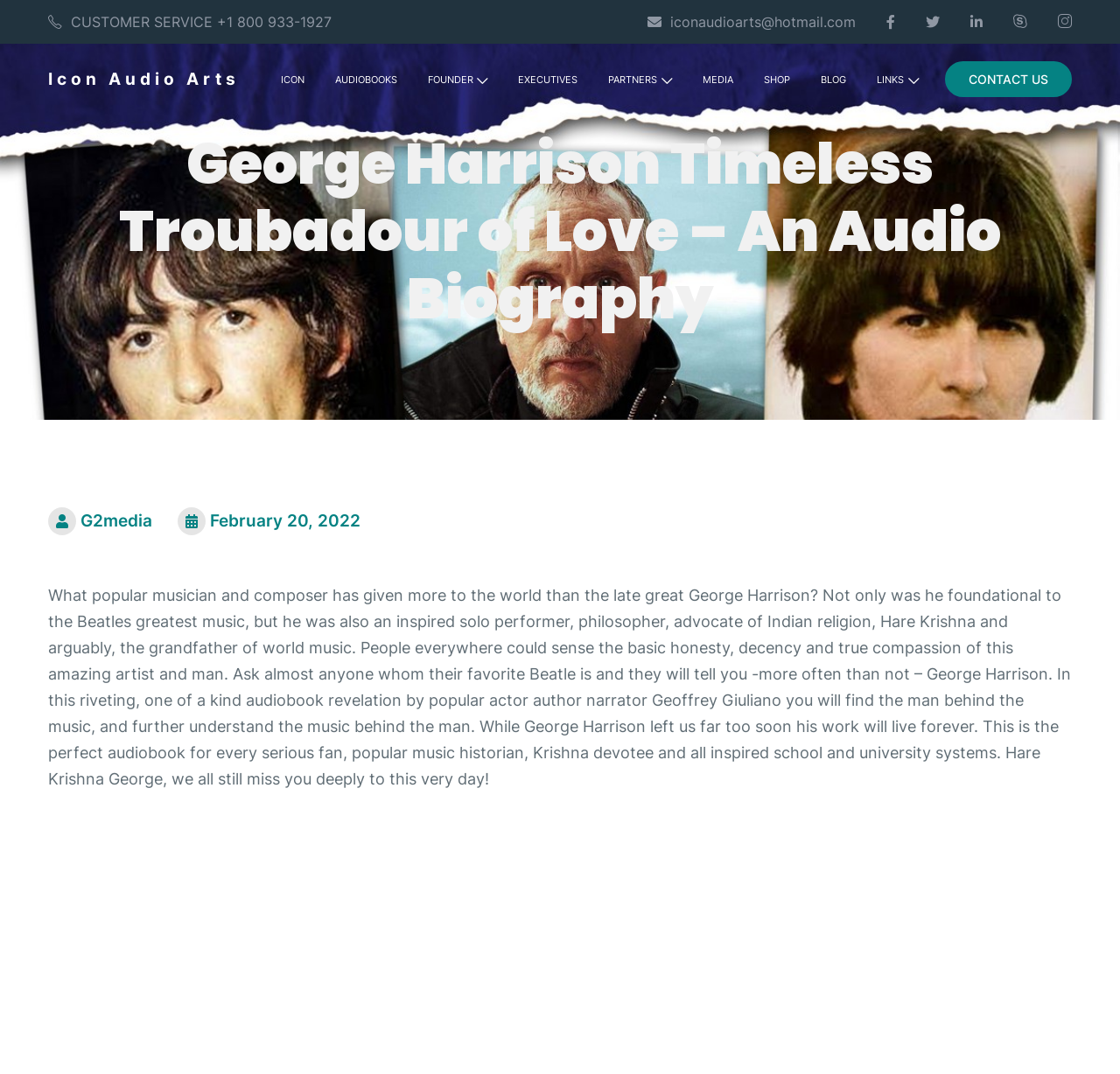Please specify the bounding box coordinates of the clickable region to carry out the following instruction: "View FAQs". The coordinates should be four float numbers between 0 and 1, in the format [left, top, right, bottom].

None